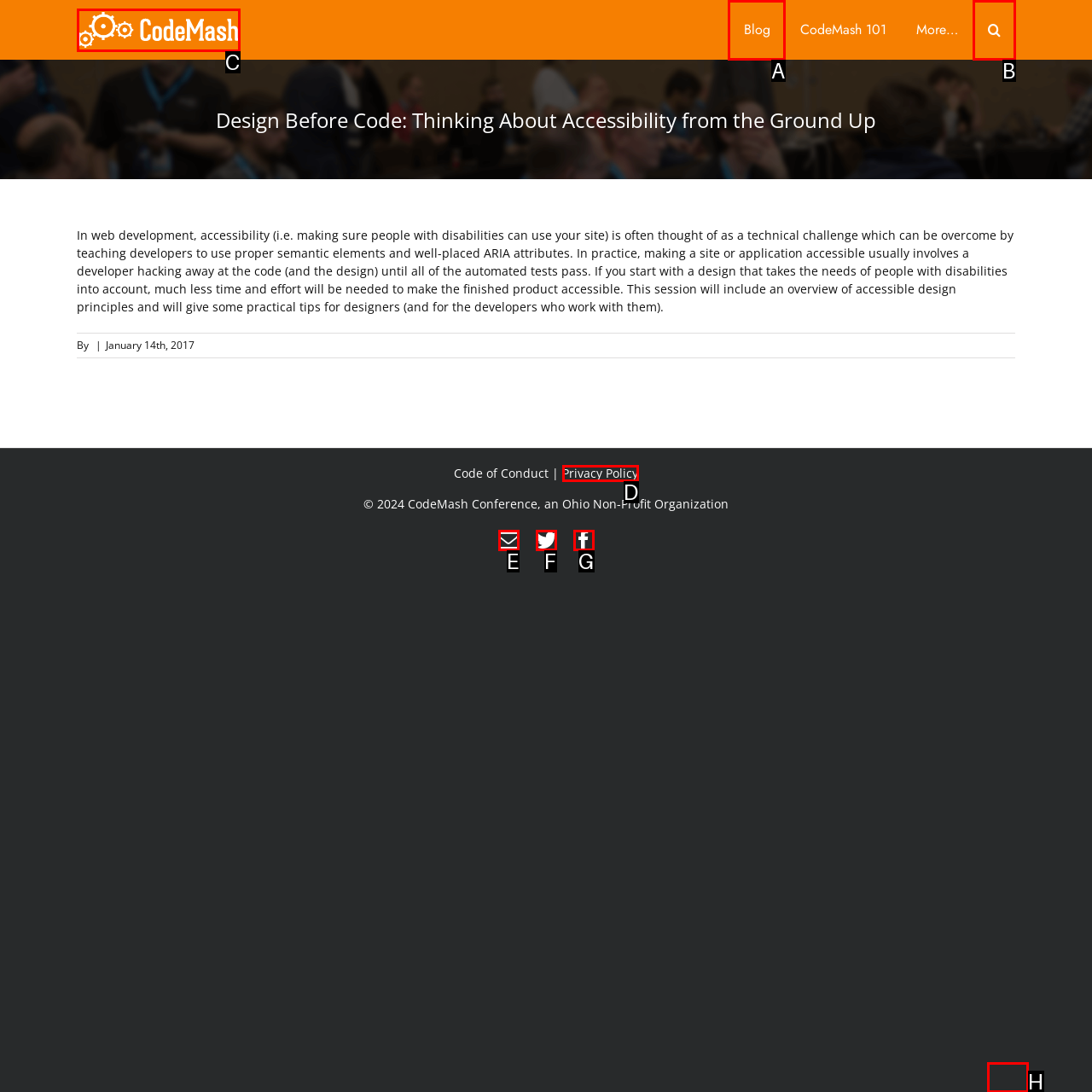Identify the correct HTML element to click for the task: Go to Blog. Provide the letter of your choice.

A